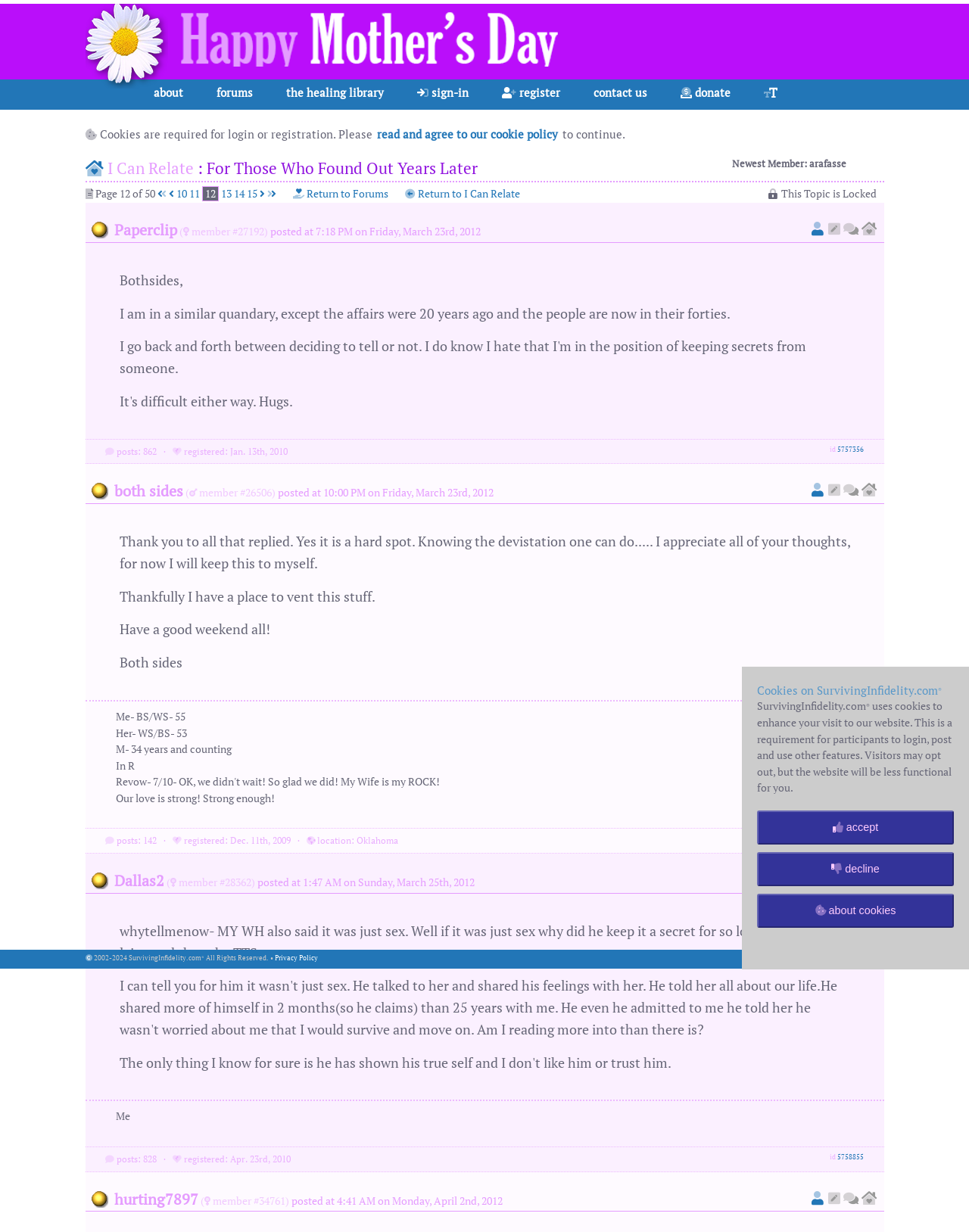What is the registration date of the user 'Dallas2'?
Answer the question in a detailed and comprehensive manner.

I found the text 'registered: Dec. 11th, 2009' next to the username 'Dallas2', which indicates that the user 'Dallas2' registered on December 11th, 2009.